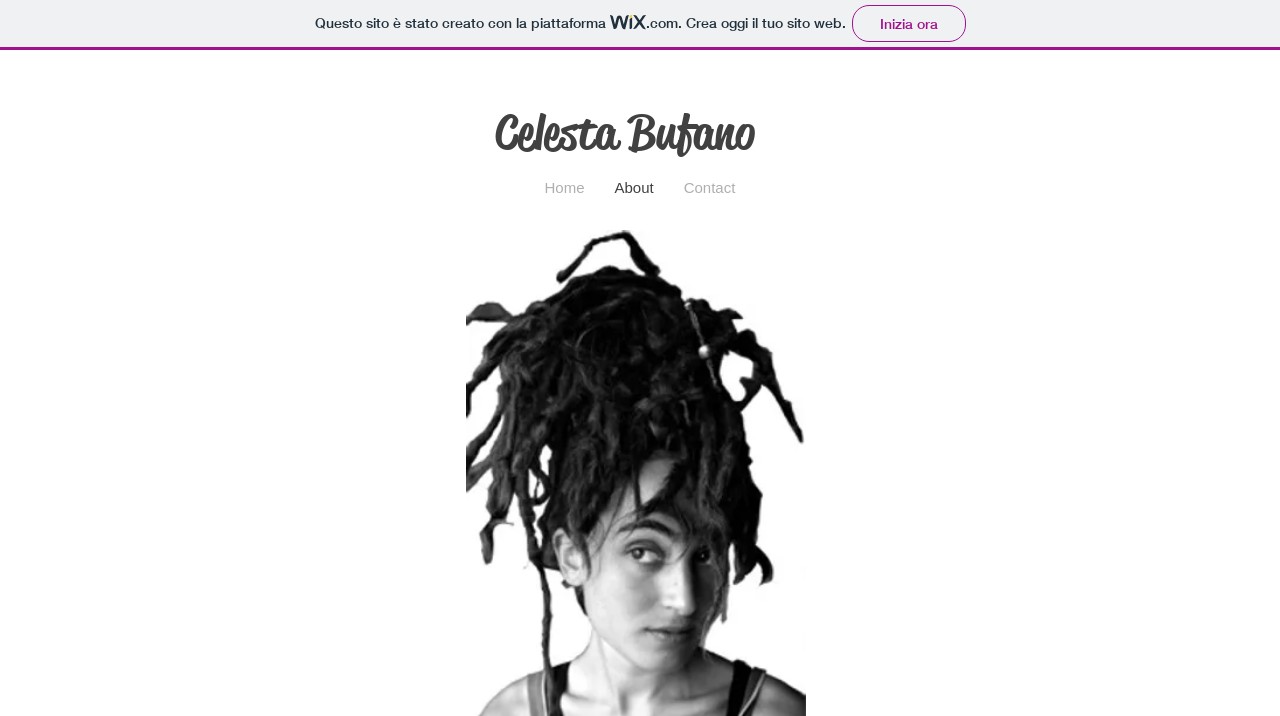What is the current page that the user is on?
Craft a detailed and extensive response to the question.

I determined this answer by looking at the navigation links and finding the 'About' link, which has a similar bounding box coordinate to the heading element containing the name 'Celesta Bufano', indicating that the user is currently on the 'About' page.